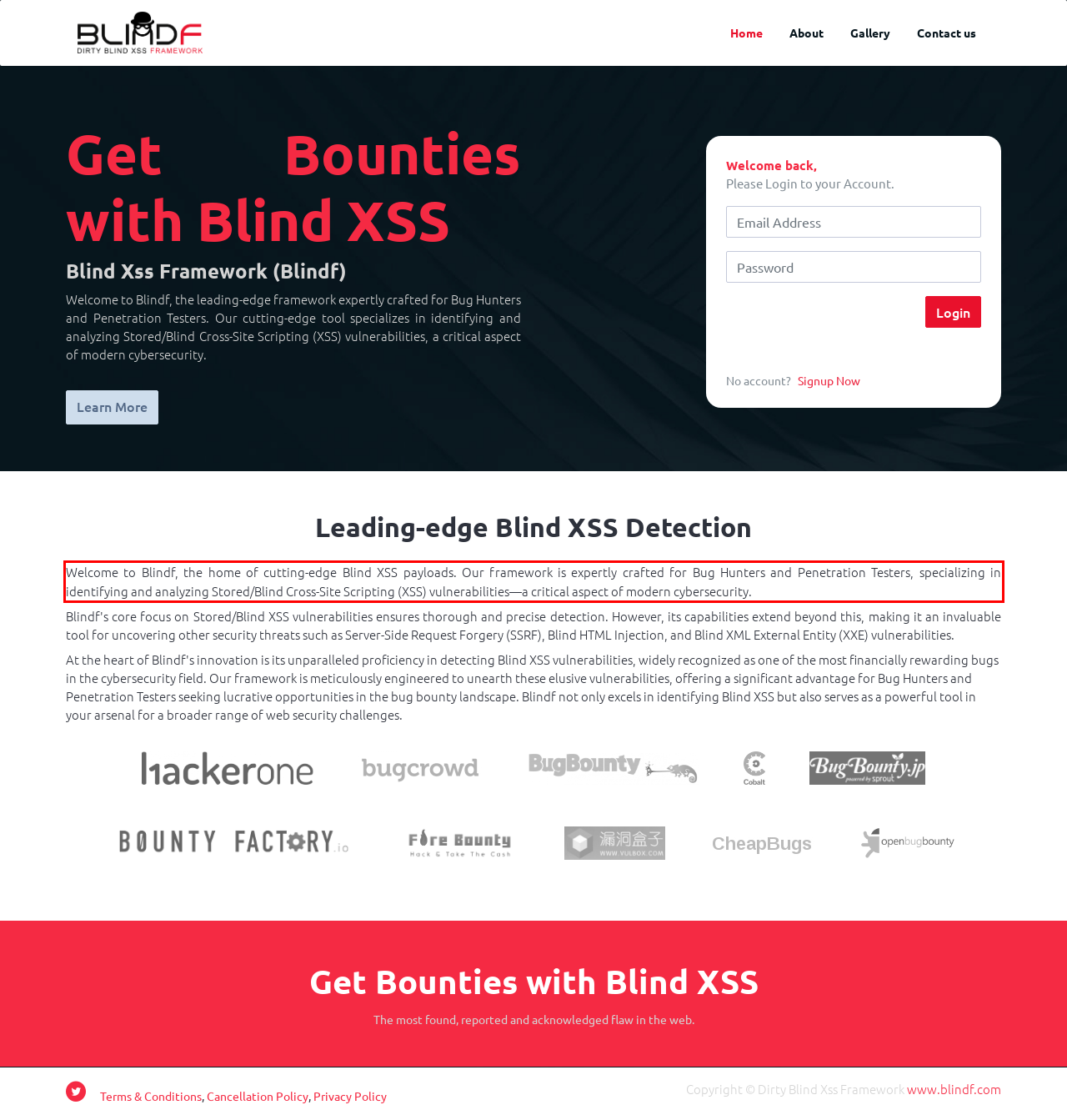Identify the red bounding box in the webpage screenshot and perform OCR to generate the text content enclosed.

Welcome to Blindf, the home of cutting-edge Blind XSS payloads. Our framework is expertly crafted for Bug Hunters and Penetration Testers, specializing in identifying and analyzing Stored/Blind Cross-Site Scripting (XSS) vulnerabilities—a critical aspect of modern cybersecurity.